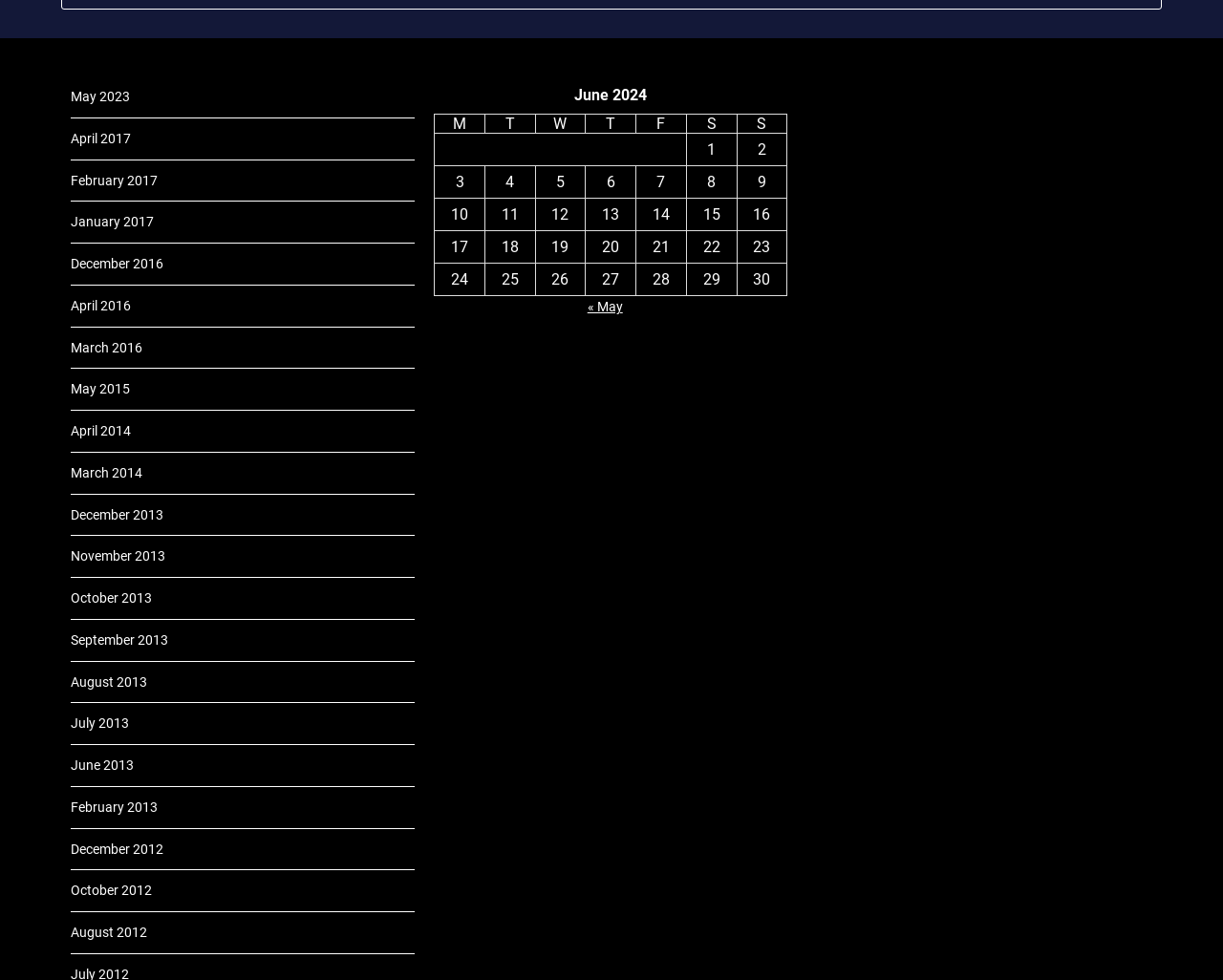Using the webpage screenshot and the element description August 2012, determine the bounding box coordinates. Specify the coordinates in the format (top-left x, top-left y, bottom-right x, bottom-right y) with values ranging from 0 to 1.

[0.058, 0.944, 0.12, 0.959]